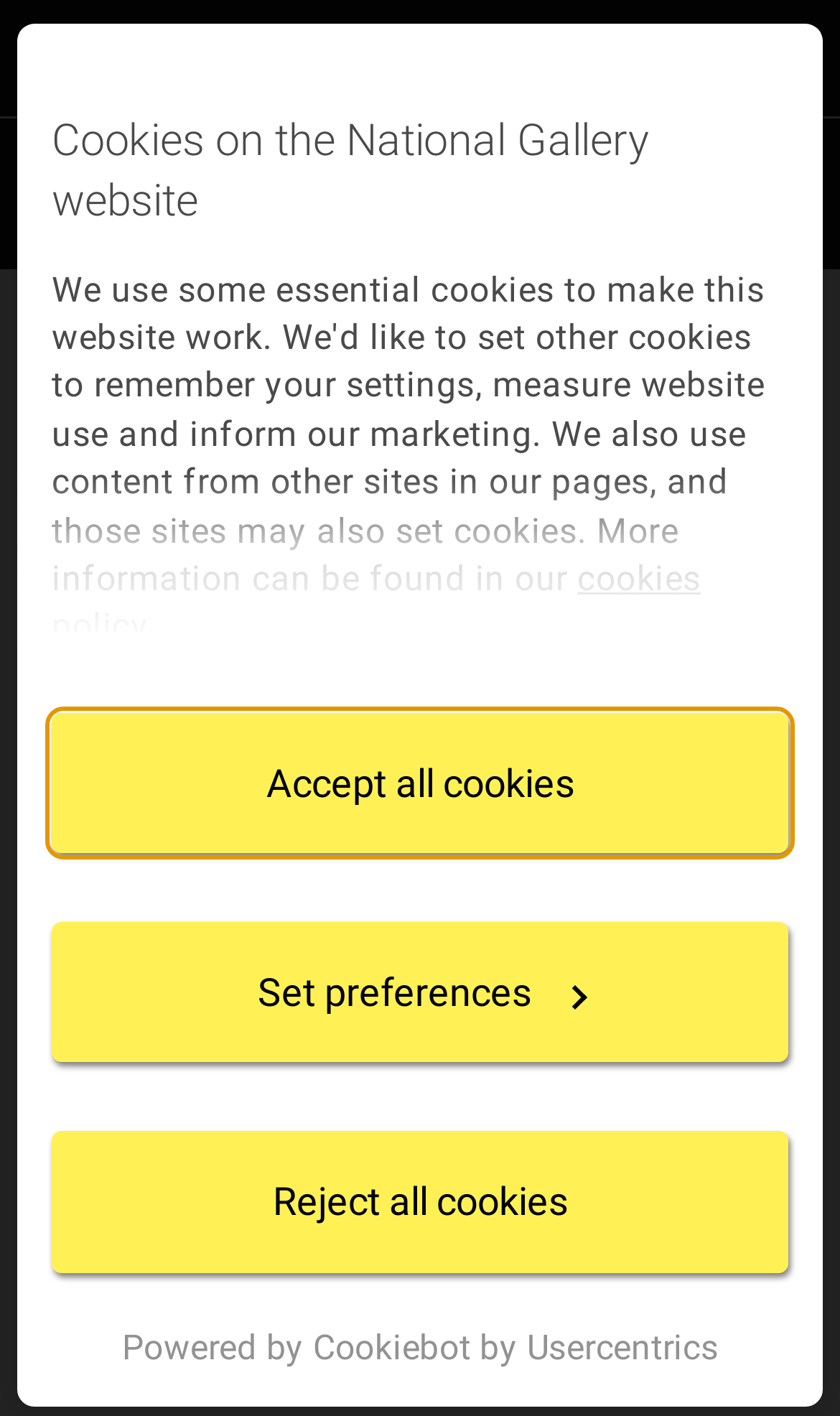What is the role of the 'Breadcrumb' navigation section?
Based on the image, answer the question in a detailed manner.

The 'Breadcrumb' navigation section is used to show the hierarchy of the webpage, providing links to higher-level pages such as 'Teachers and schools' and 'Teaching English and Drama: From art to words'.